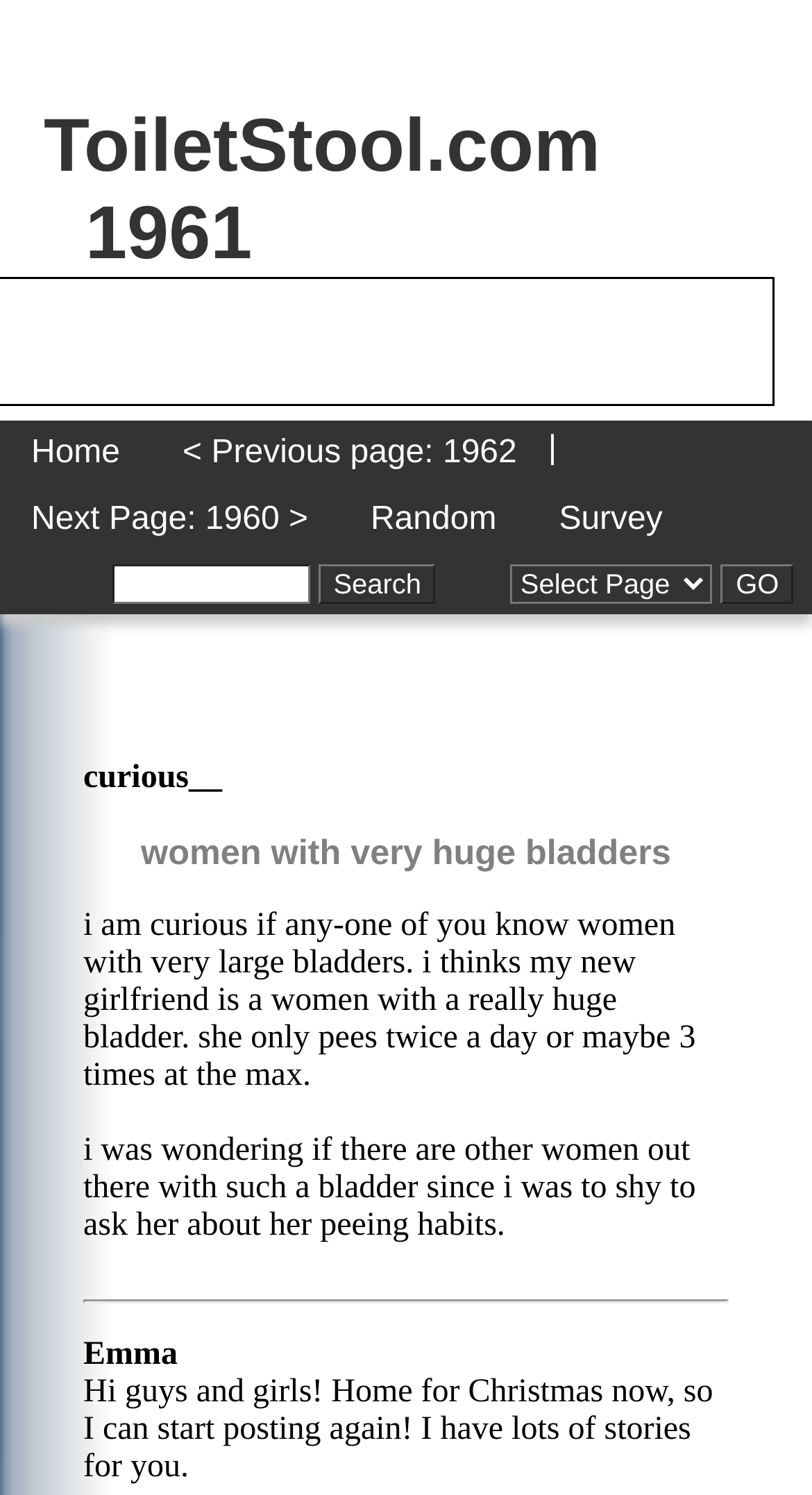Provide the bounding box coordinates of the HTML element this sentence describes: "value="Search"". The bounding box coordinates consist of four float numbers between 0 and 1, i.e., [left, top, right, bottom].

[0.393, 0.377, 0.537, 0.404]